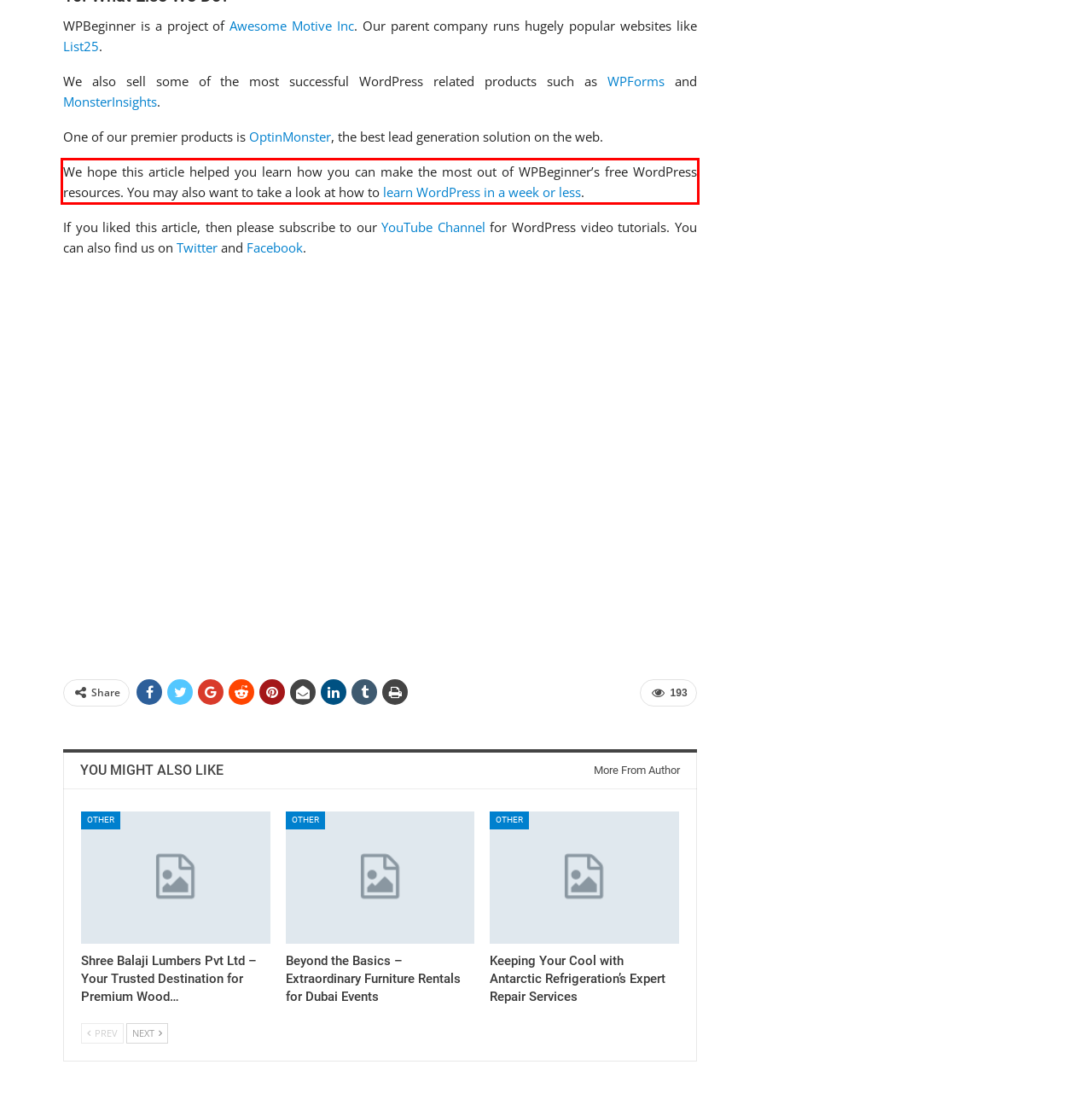From the provided screenshot, extract the text content that is enclosed within the red bounding box.

We hope this article helped you learn how you can make the most out of WPBeginner’s free WordPress resources. You may also want to take a look at how to learn WordPress in a week or less.